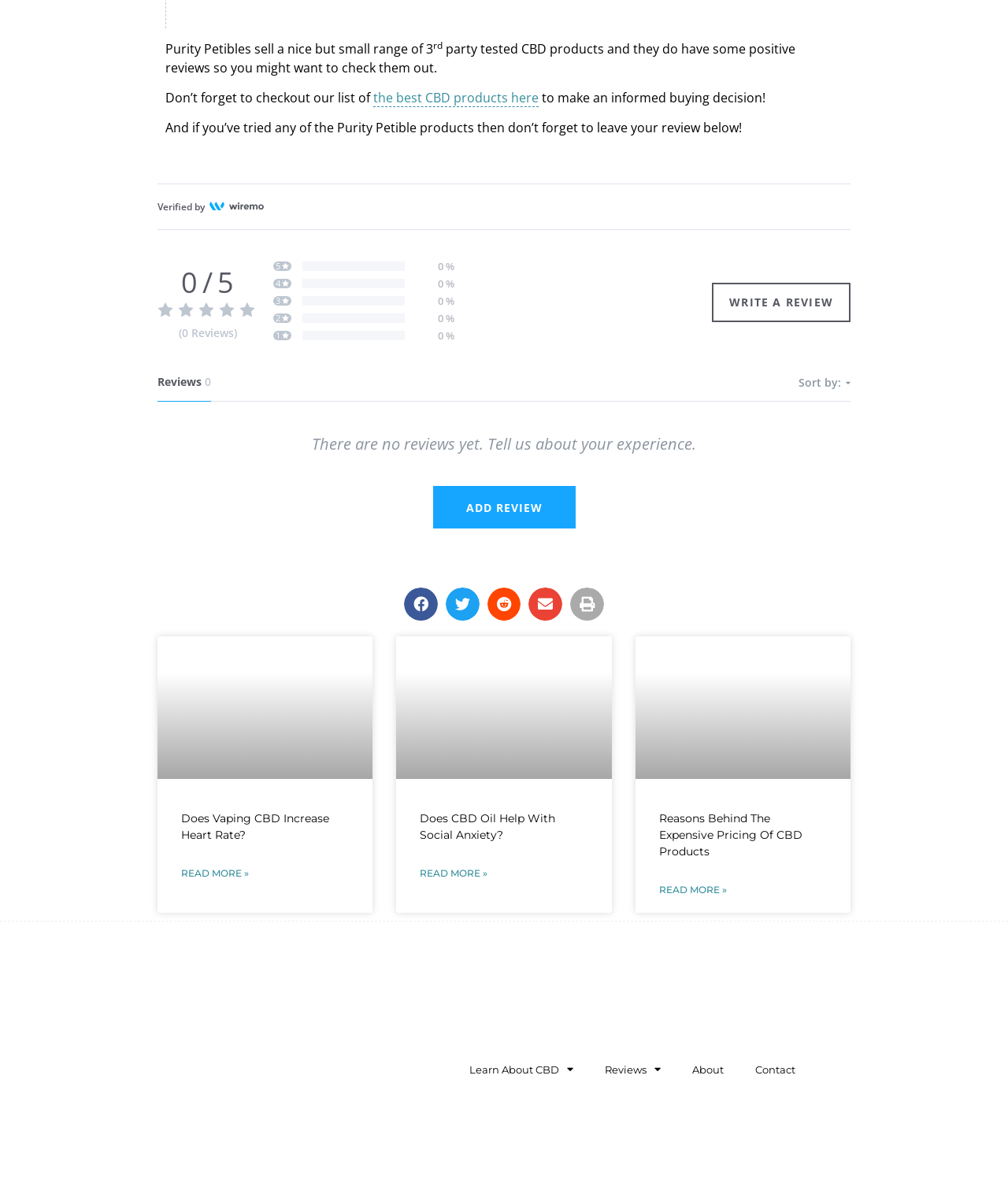Provide a one-word or short-phrase answer to the question:
How many reviews are there for Purity Petibles?

0